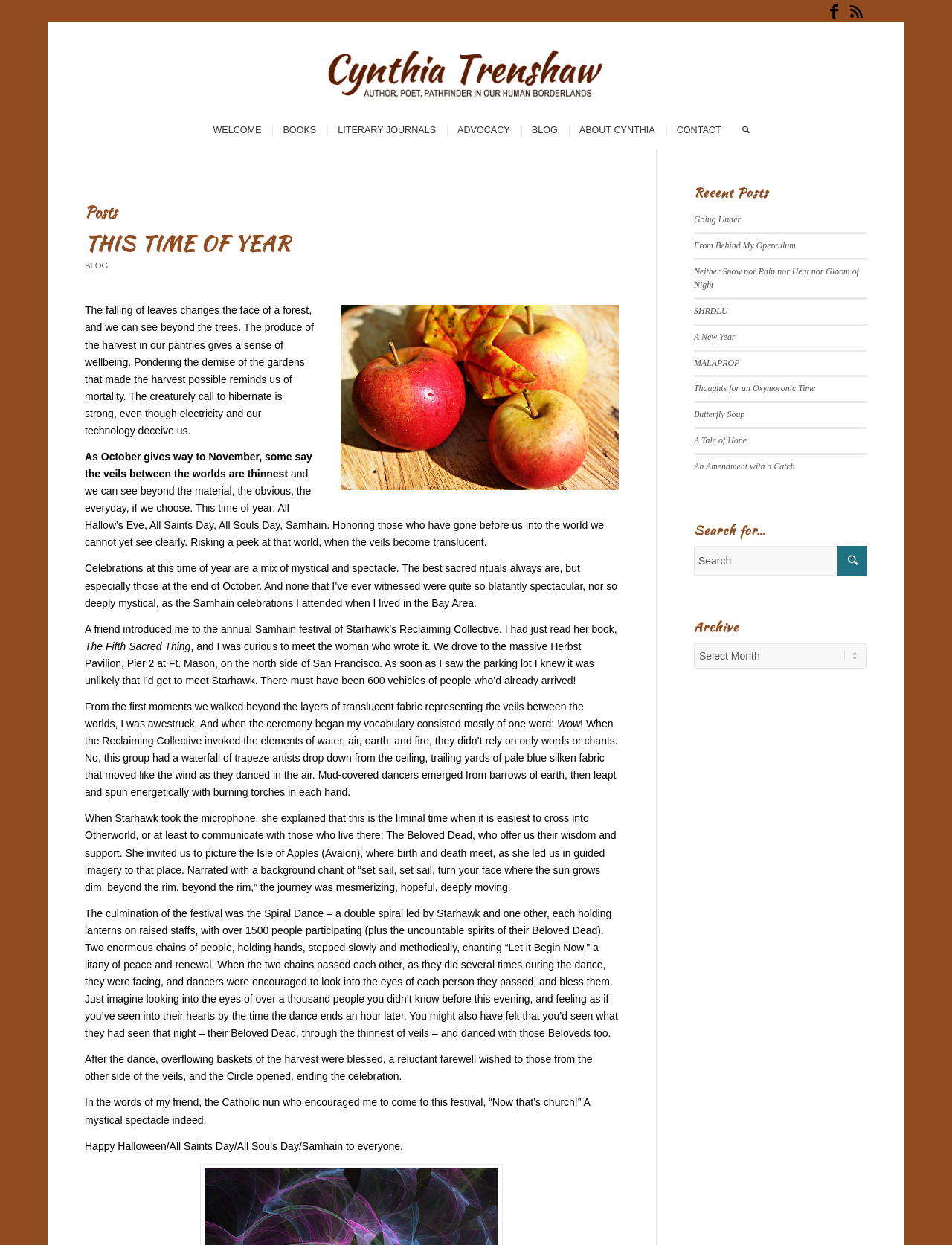Please locate the clickable area by providing the bounding box coordinates to follow this instruction: "Click the 'WELCOME' link".

[0.213, 0.09, 0.286, 0.119]